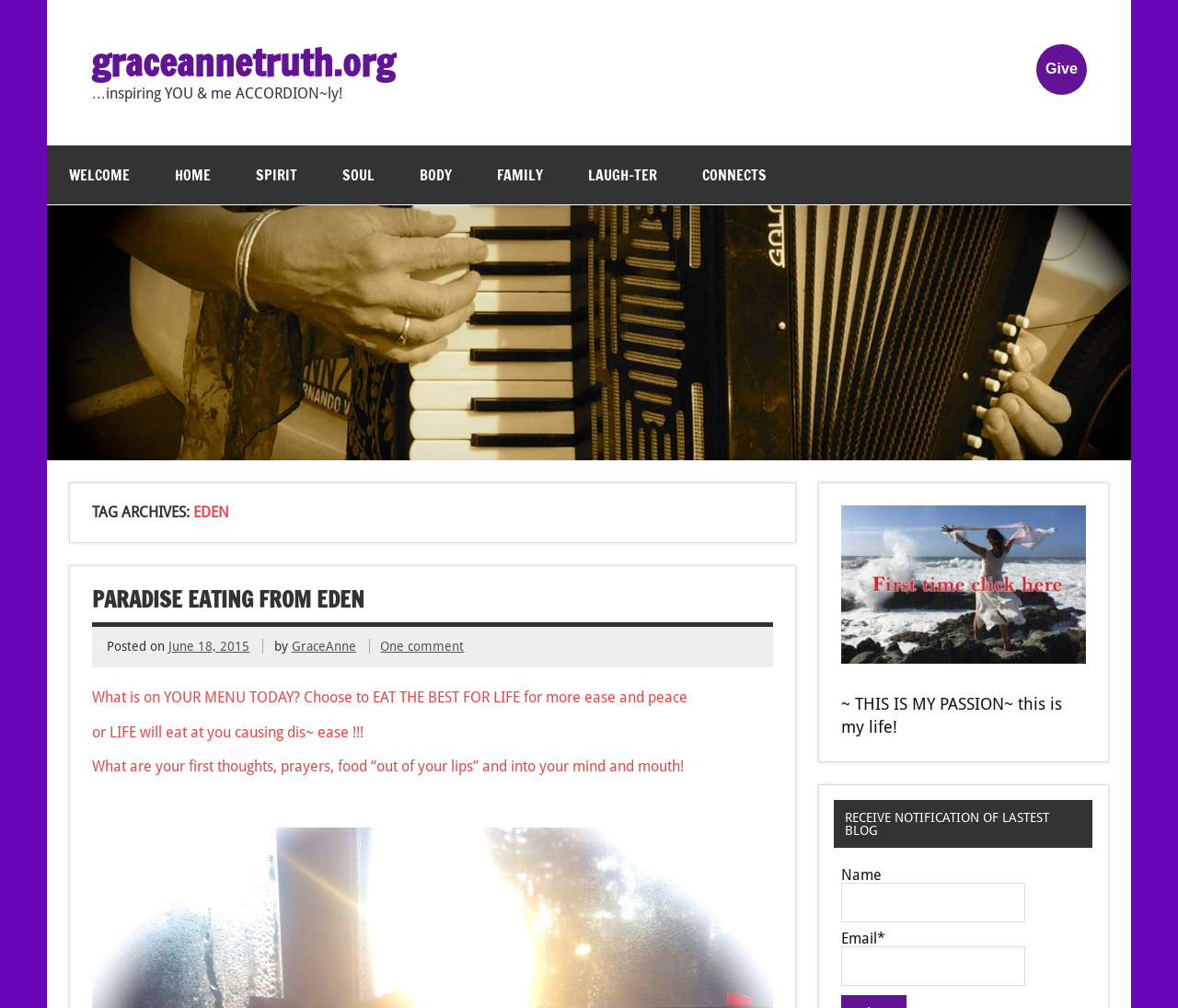What is the date of the first blog post?
Using the image as a reference, answer the question with a short word or phrase.

June 18, 2015